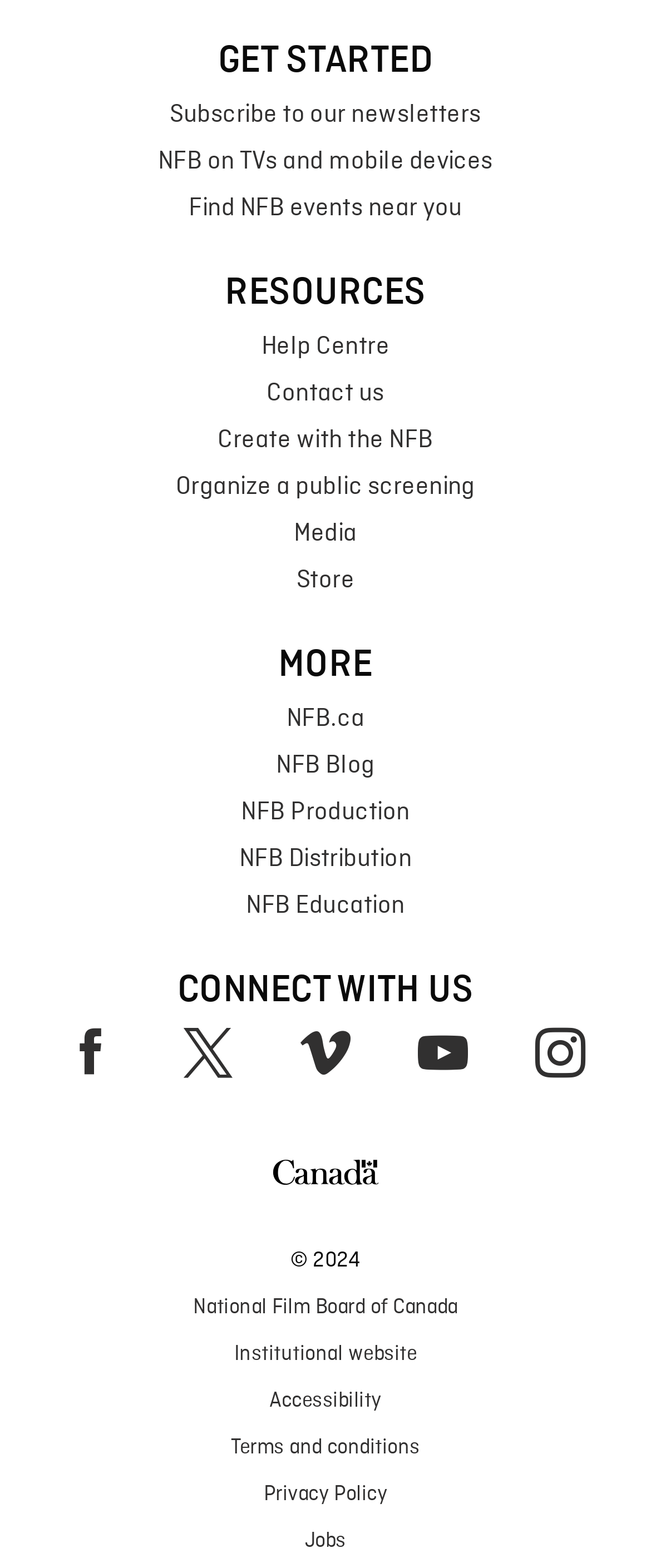Please answer the following question using a single word or phrase: 
What is the first heading on the webpage?

GET STARTED